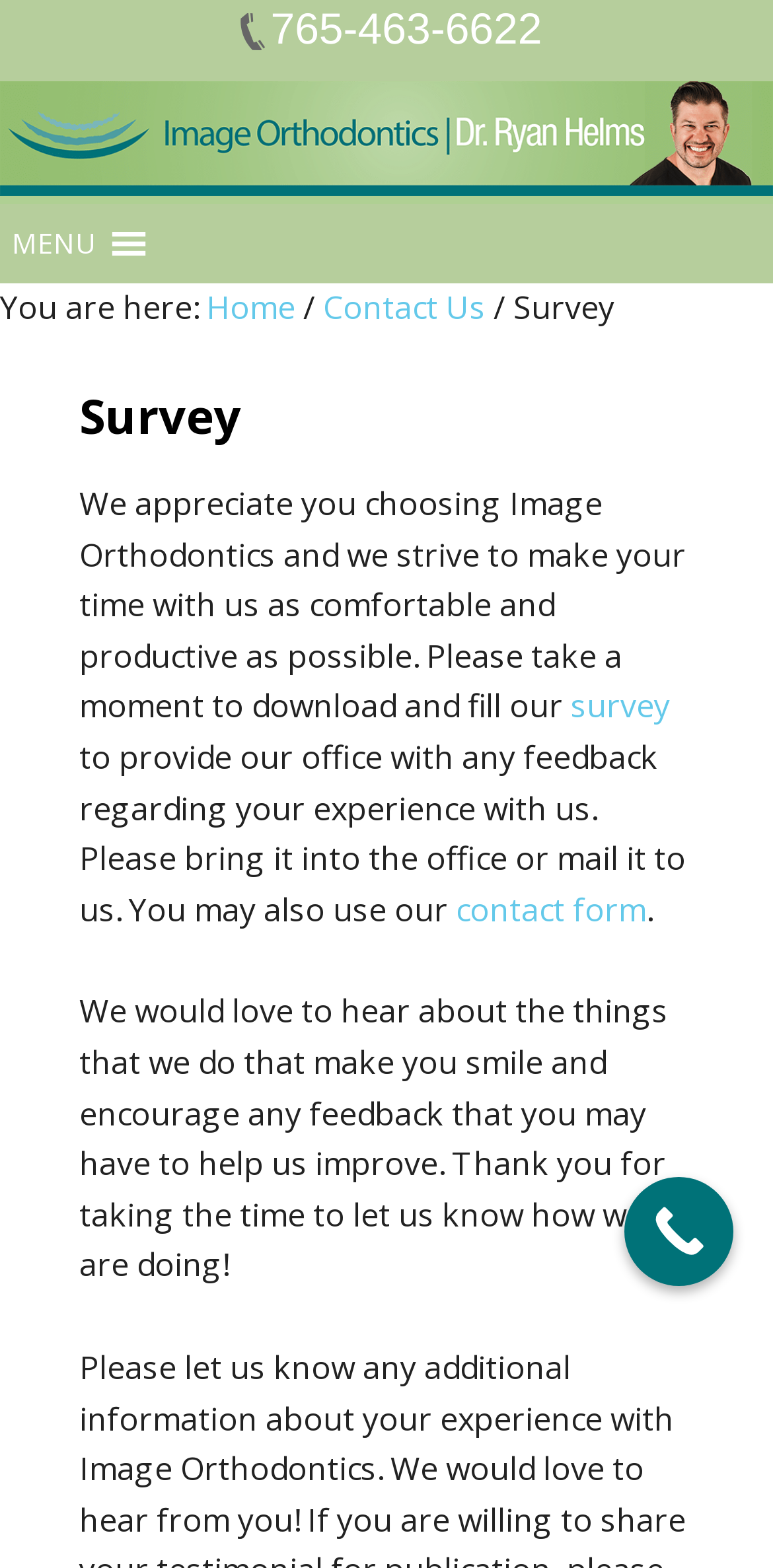Highlight the bounding box coordinates of the element you need to click to perform the following instruction: "Download and fill out the survey."

[0.738, 0.437, 0.867, 0.464]